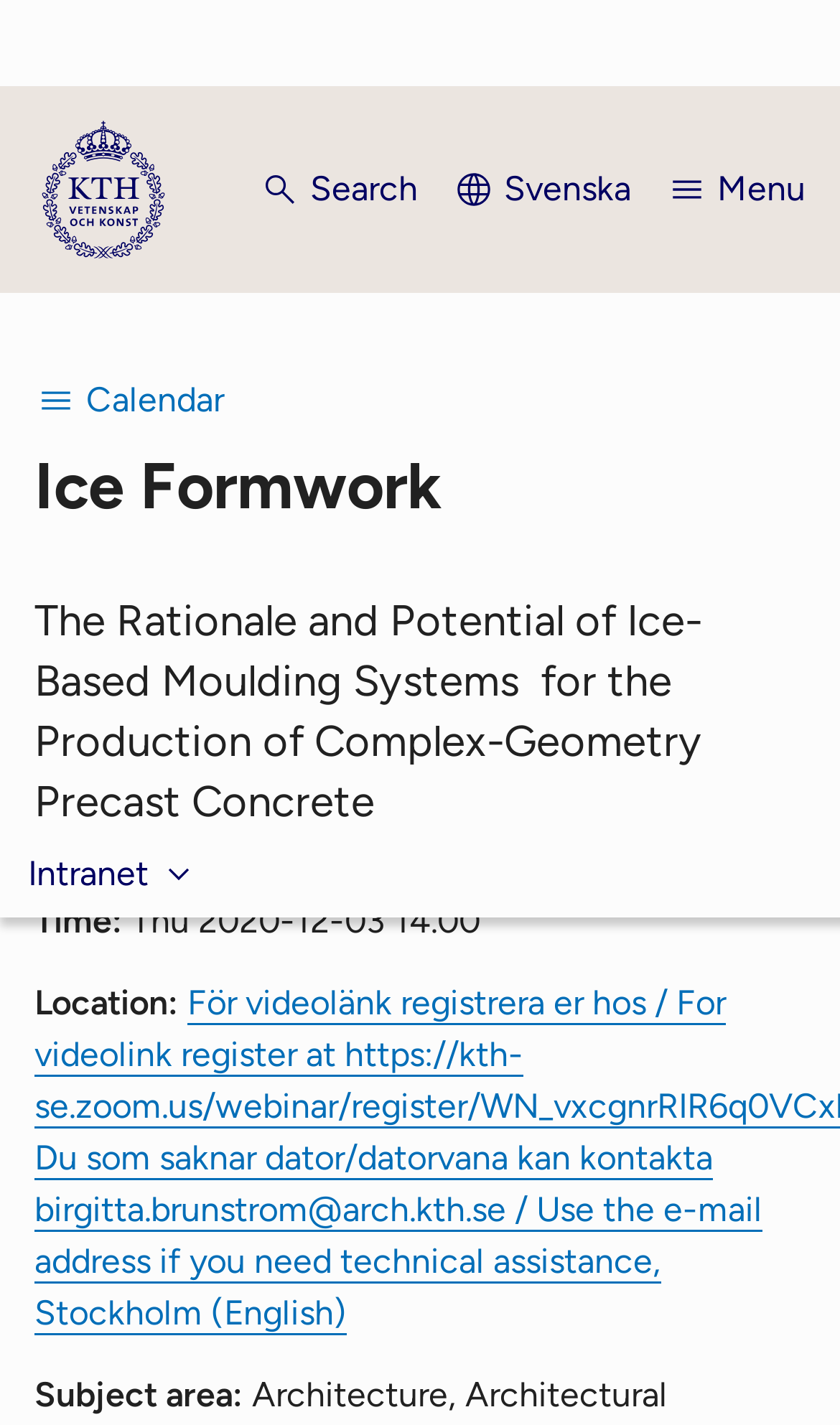Determine the bounding box for the UI element described here: "Accept only necessary services".

[0.087, 0.81, 0.808, 0.877]